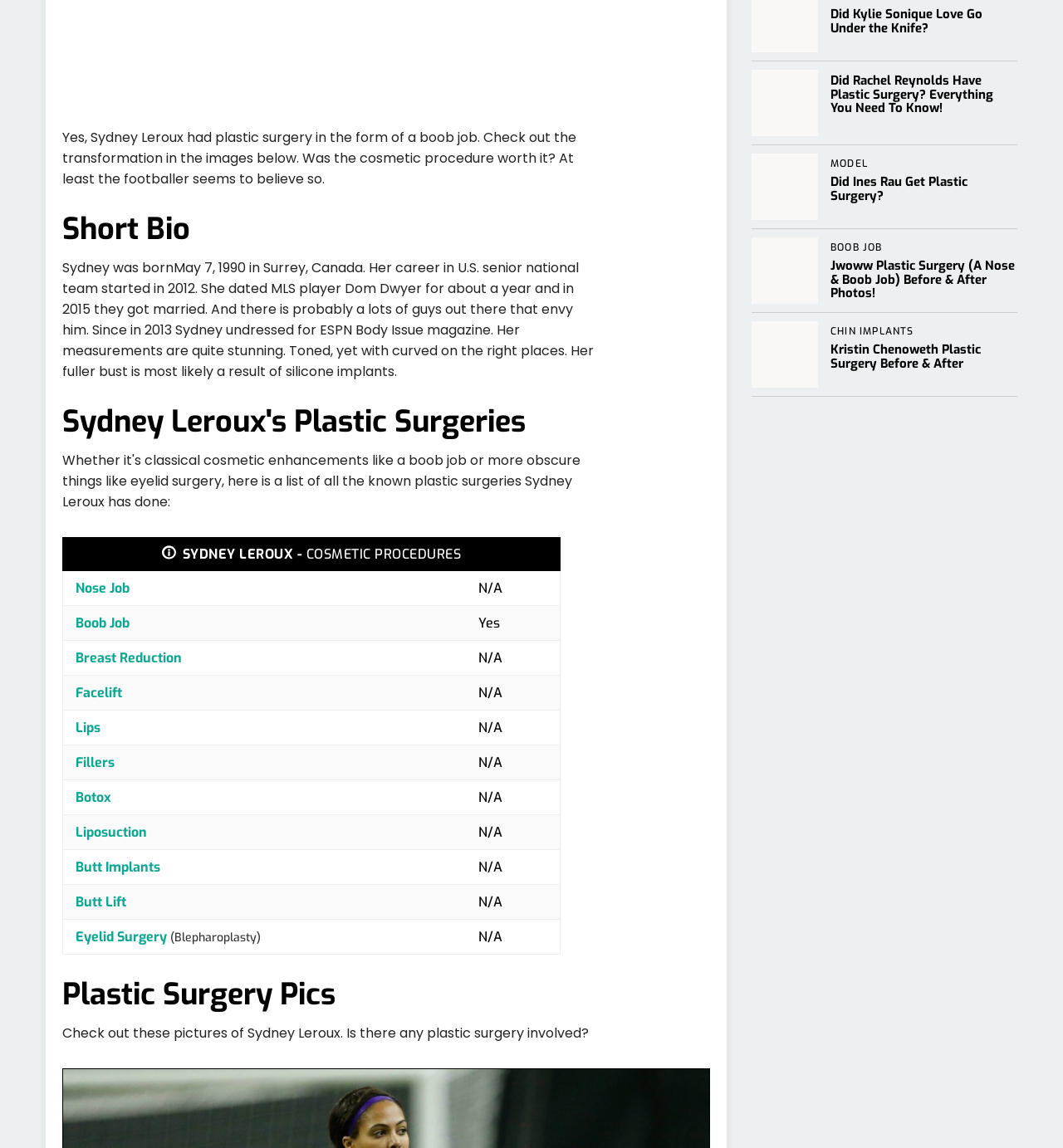Please specify the bounding box coordinates of the region to click in order to perform the following instruction: "Click on 'Nose Job' link".

[0.071, 0.505, 0.122, 0.52]